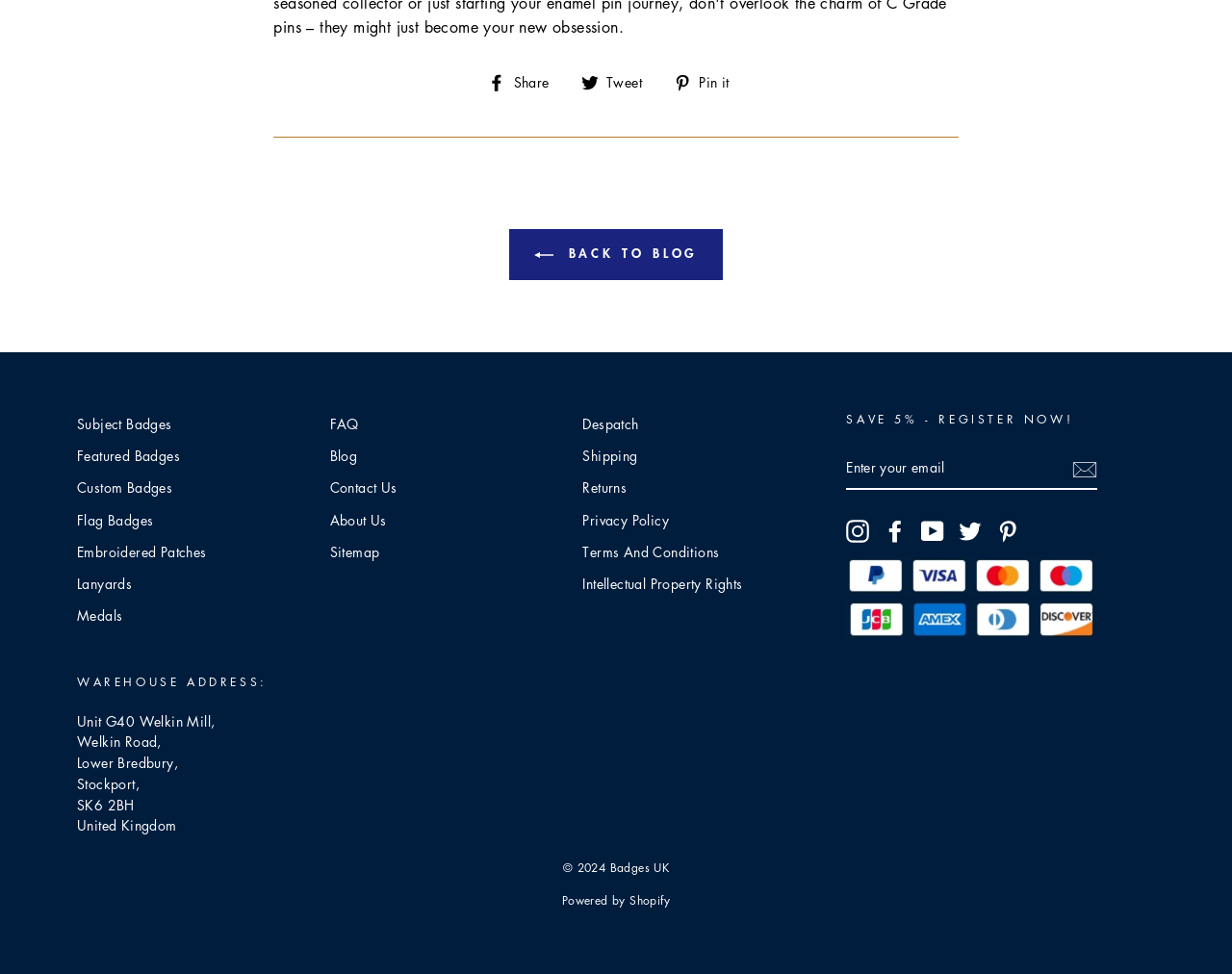How many social media platforms are linked on this website?
Refer to the image and provide a concise answer in one word or phrase.

5